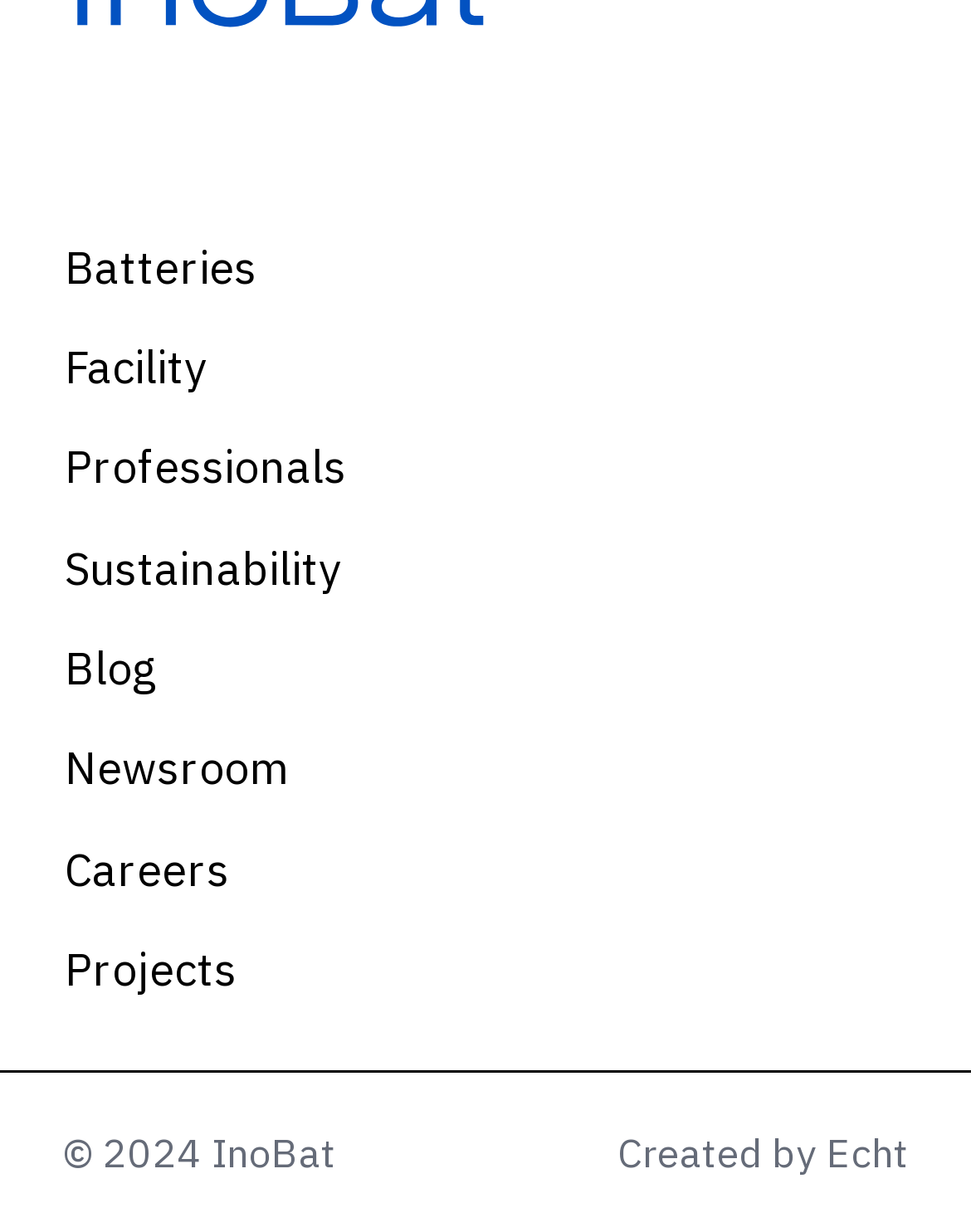Show the bounding box coordinates of the region that should be clicked to follow the instruction: "Visit the Blog."

[0.026, 0.503, 0.974, 0.584]